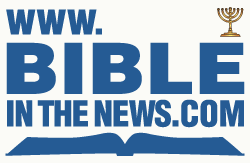Generate an in-depth description of the image.

The image features the logo of the website "www.bibleinthenews.com," prominently displayed in bold blue letters. The design includes an illustration of an open Bible, symbolizing the biblical themes discussed on the site, which focuses on current events through the lens of biblical prophecy and values. Above the text, there is a depiction of a menorah, emphasizing the site's connection to Judeo-Christian heritage. This logo visually represents the platform's mission to provide insight on contemporary issues in relation to biblical teachings.